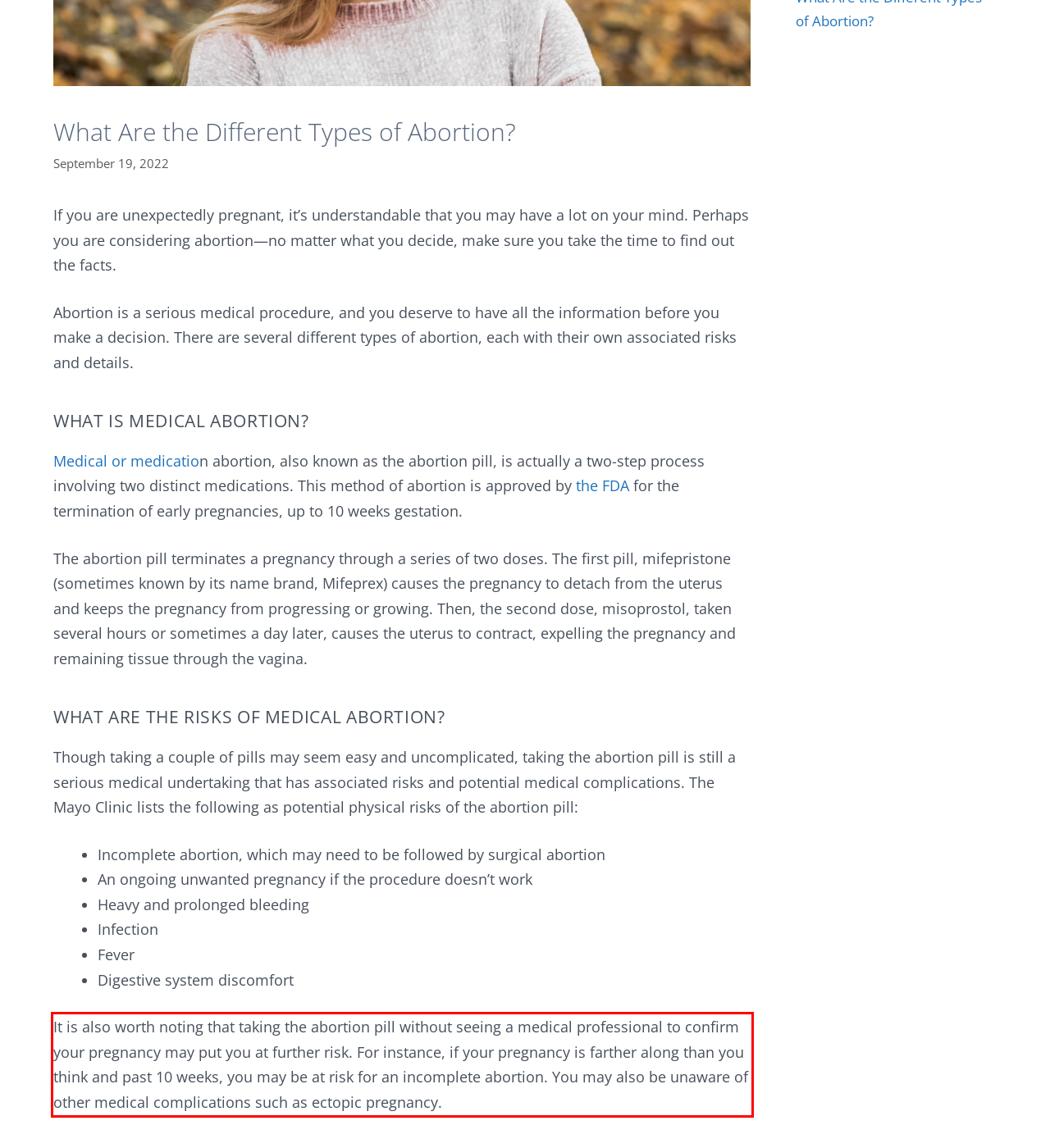Locate the red bounding box in the provided webpage screenshot and use OCR to determine the text content inside it.

It is also worth noting that taking the abortion pill without seeing a medical professional to confirm your pregnancy may put you at further risk. For instance, if your pregnancy is farther along than you think and past 10 weeks, you may be at risk for an incomplete abortion. You may also be unaware of other medical complications such as ectopic pregnancy.